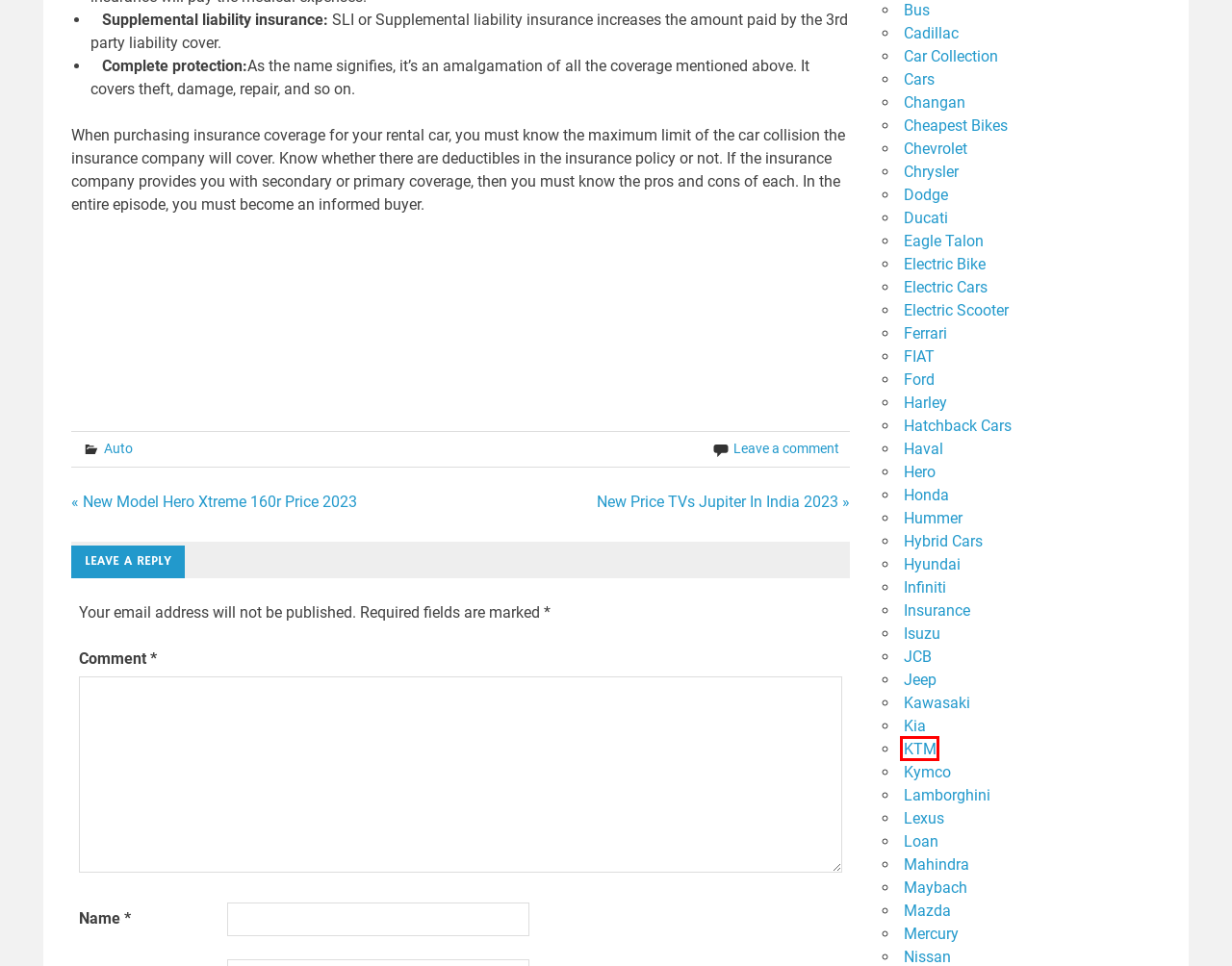With the provided webpage screenshot containing a red bounding box around a UI element, determine which description best matches the new webpage that appears after clicking the selected element. The choices are:
A. Ferrari Archives - All World Wheels
B. Cadillac Archives - All World Wheels
C. Car Collection Archives - All World Wheels
D. KTM Archives - All World Wheels
E. Insurance Archives - All World Wheels
F. Electric Bike Archives - All World Wheels
G. Ford Archives - All World Wheels
H. Harley Archives - All World Wheels

D